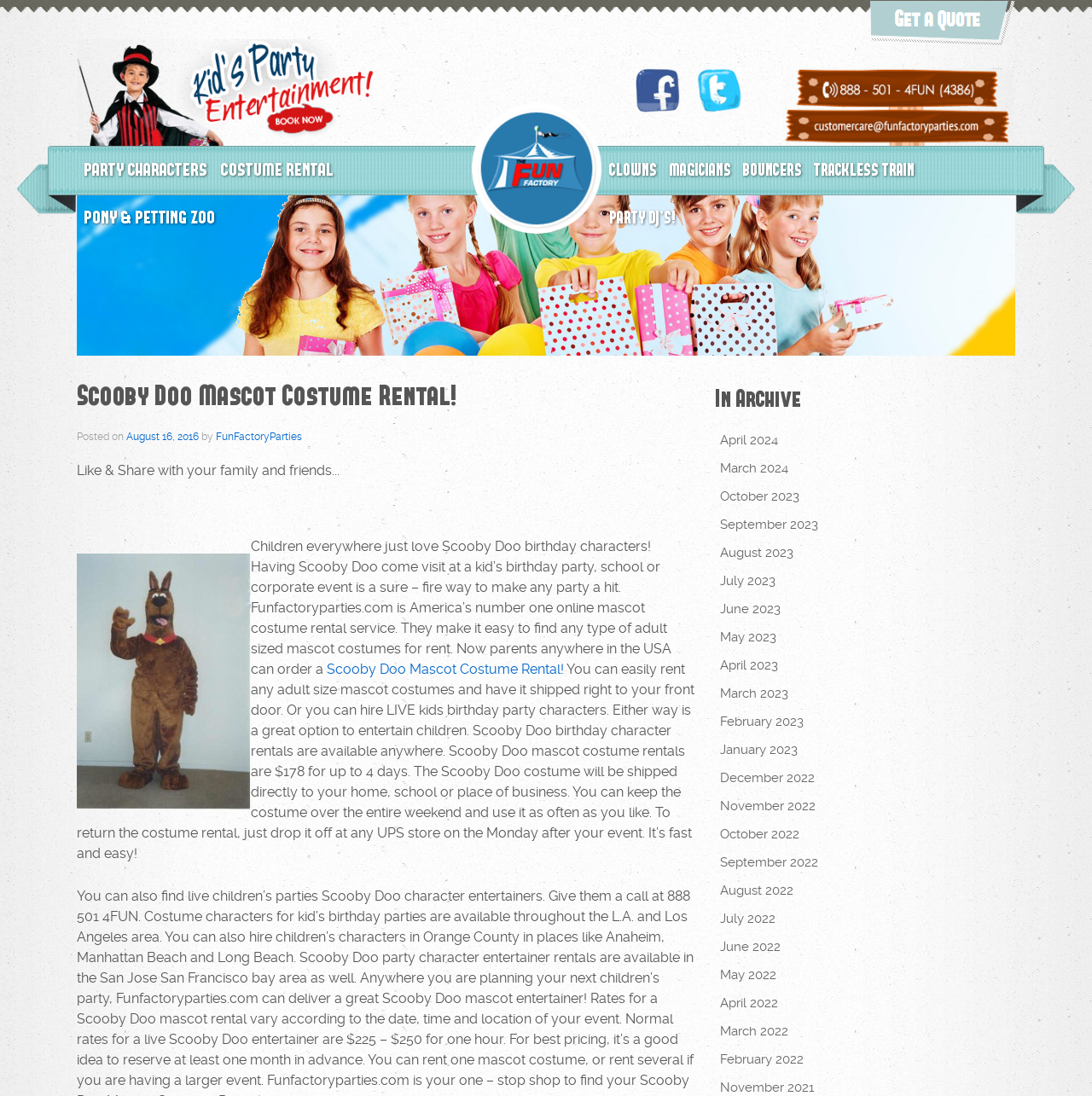Identify the bounding box of the HTML element described here: "alt="Fun Factory Parties"". Provide the coordinates as four float numbers between 0 and 1: [left, top, right, bottom].

[0.432, 0.145, 0.551, 0.16]